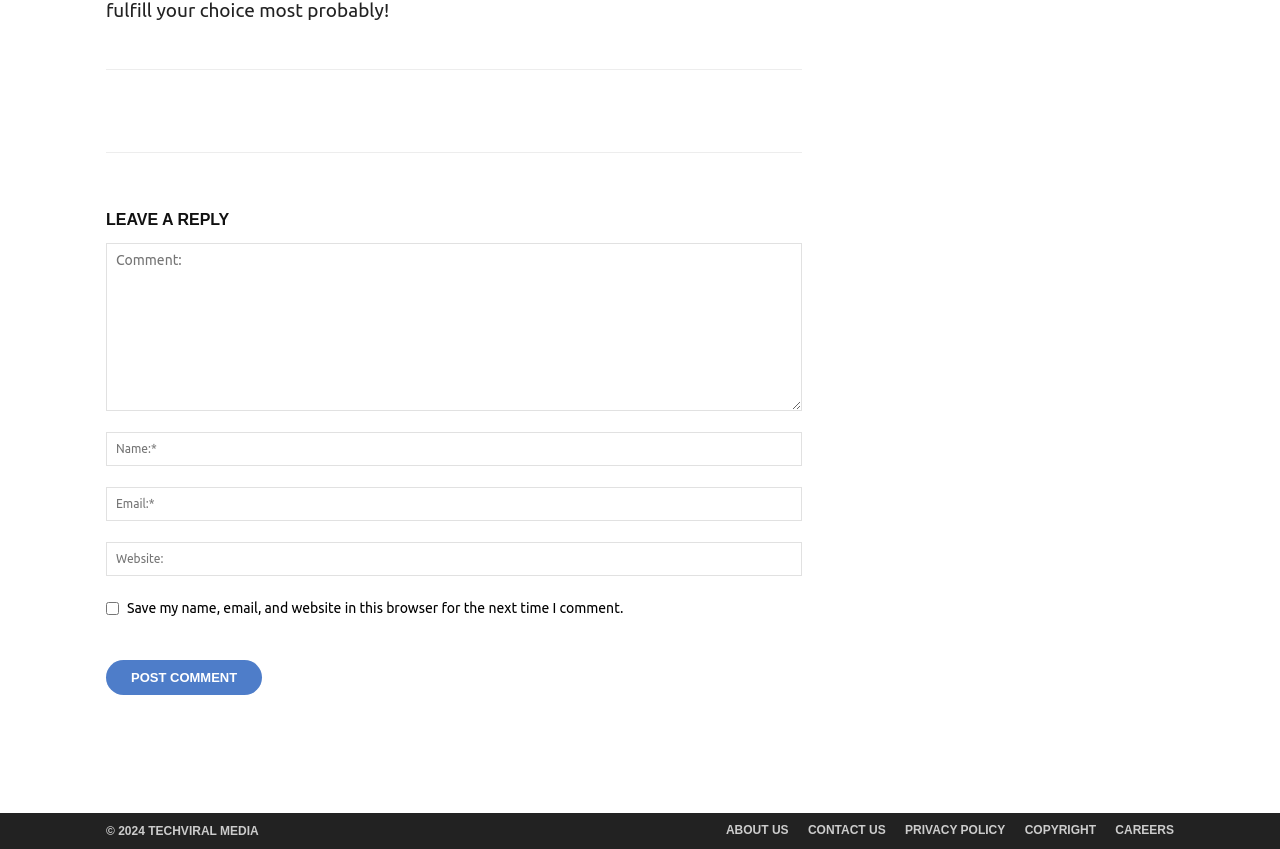Provide a short answer to the following question with just one word or phrase: What is the button 'Post Comment' used for?

To submit a comment